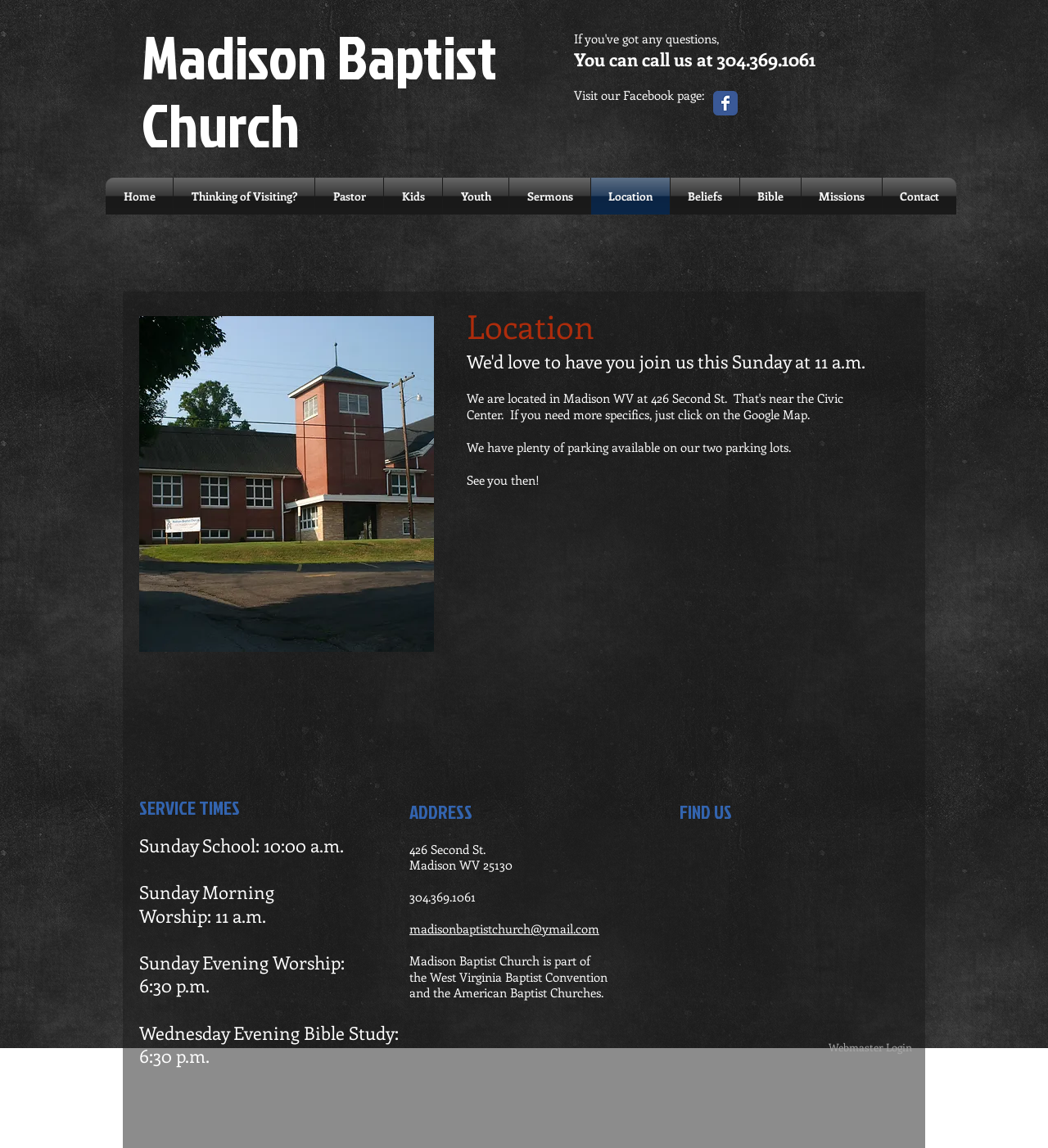Indicate the bounding box coordinates of the clickable region to achieve the following instruction: "Sign up for the newsletter."

None